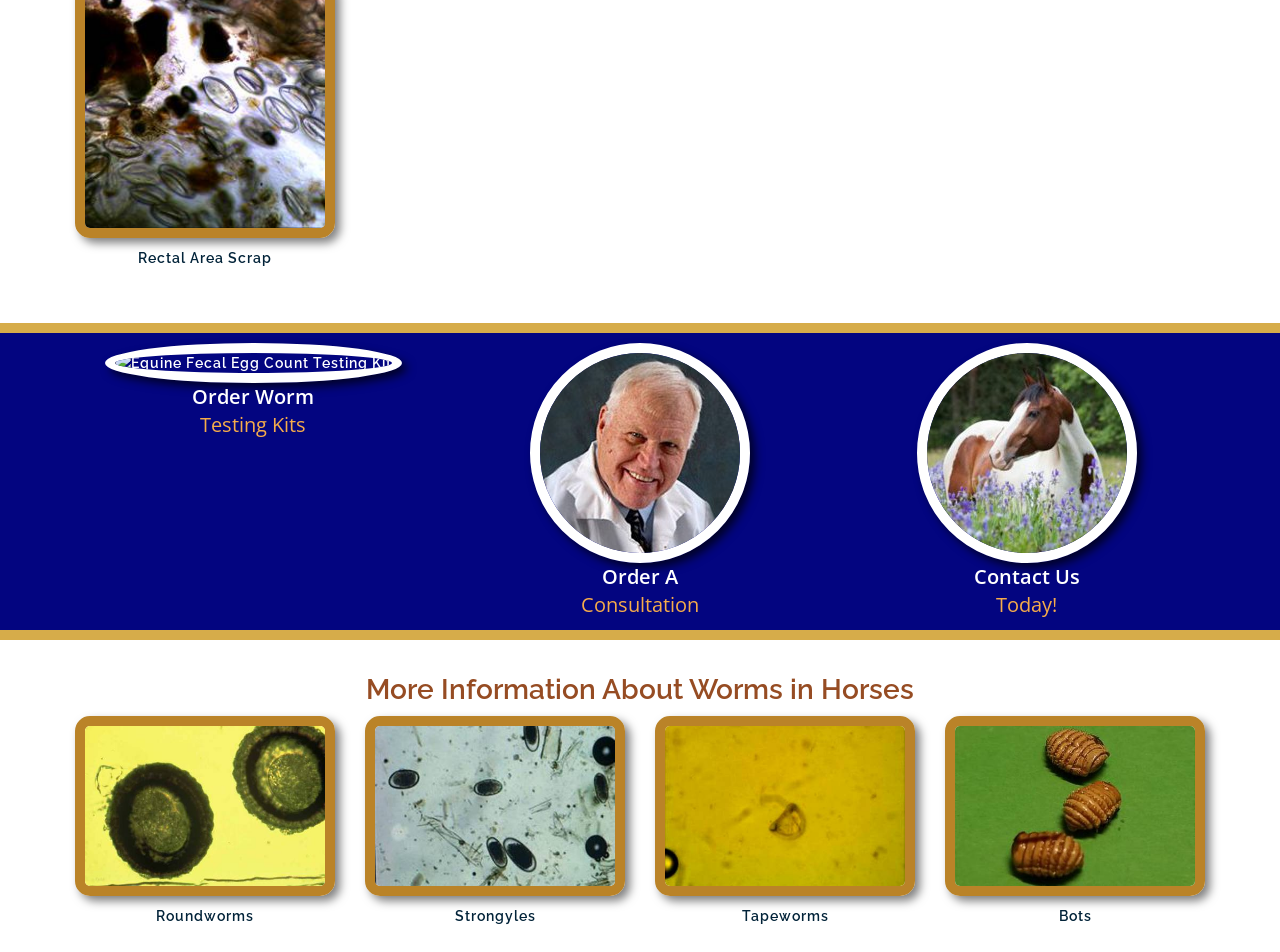Locate the bounding box coordinates of the clickable part needed for the task: "Learn more about Equine Fecal Egg Count for Roundworms".

[0.059, 0.842, 0.262, 0.97]